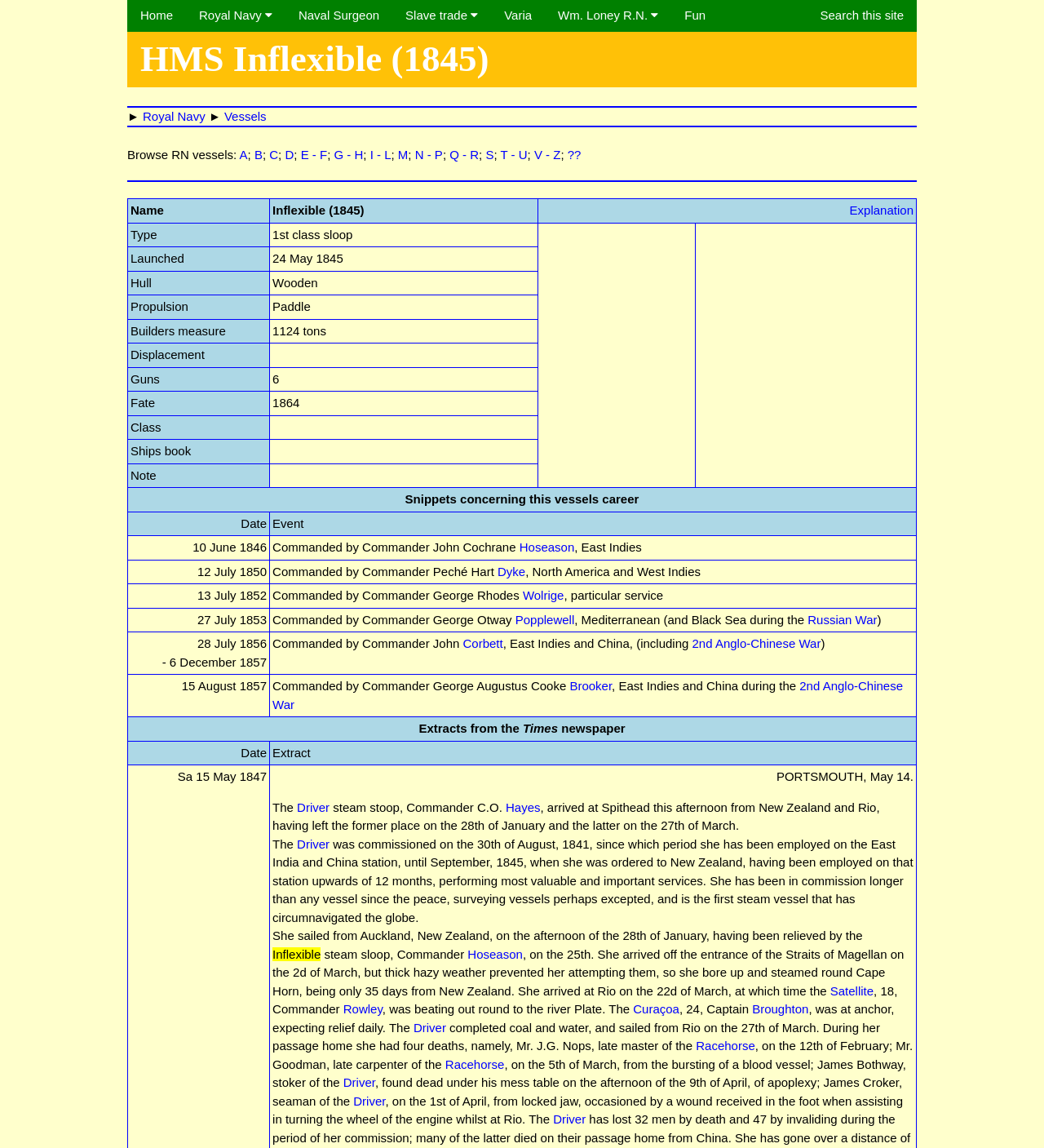How many guns did HMS Inflexible have?
Based on the image, provide a one-word or brief-phrase response.

6